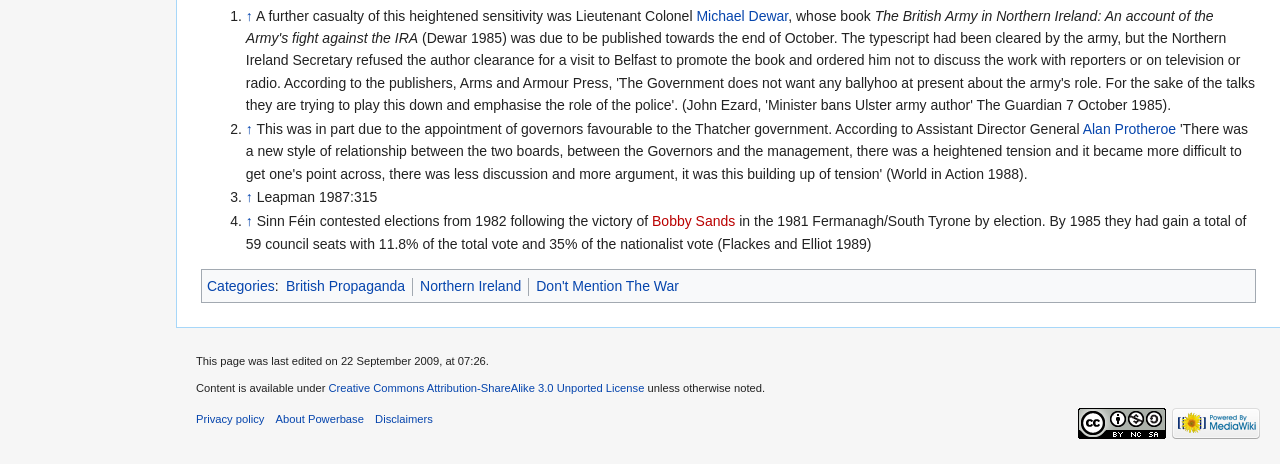Please specify the bounding box coordinates of the region to click in order to perform the following instruction: "Go to the categories page".

[0.162, 0.599, 0.215, 0.634]